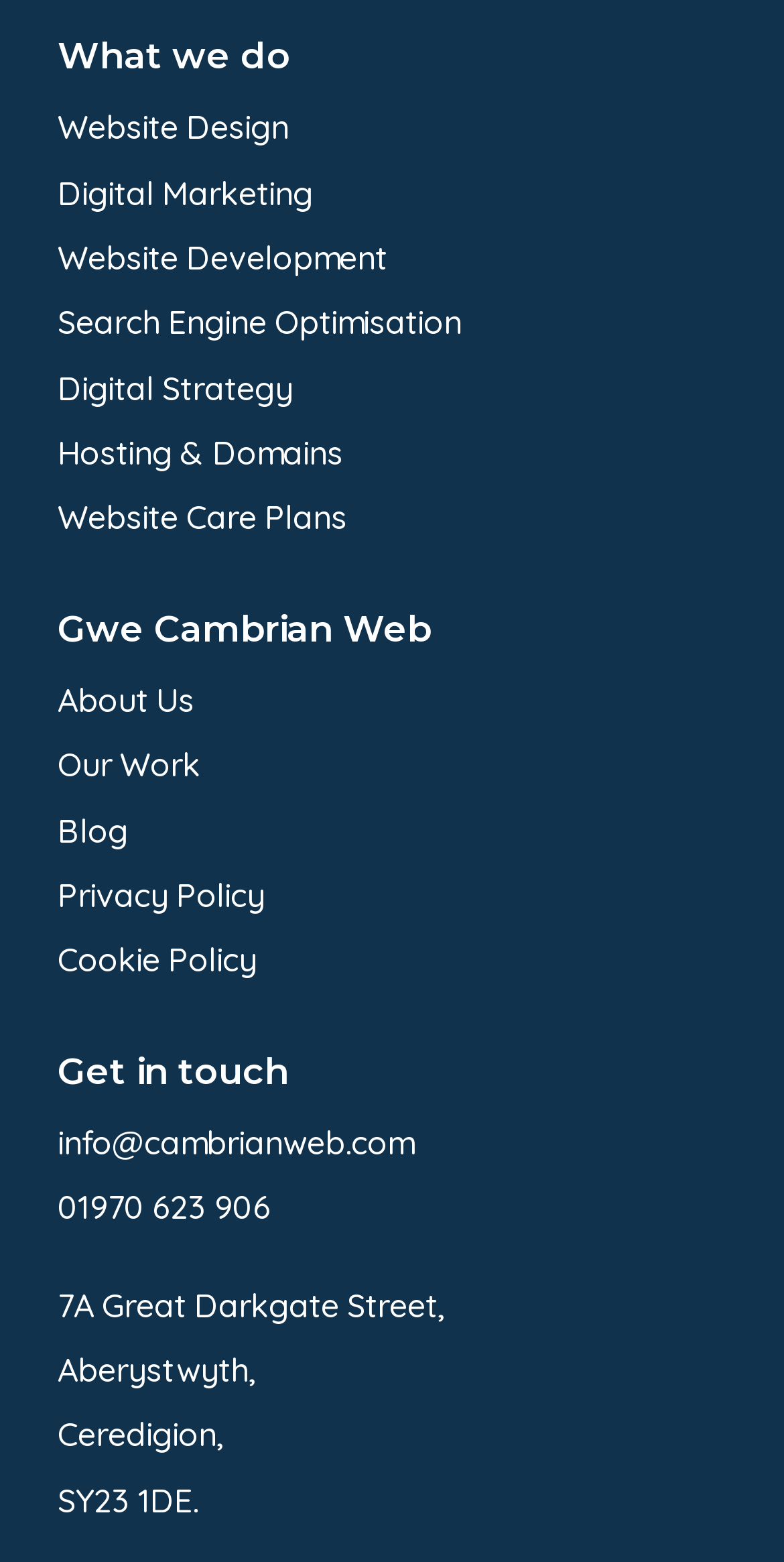How many links are there under 'What we do'?
Examine the image closely and answer the question with as much detail as possible.

By counting the link elements under the 'What we do' heading, we can see that there are 7 links, which are Website Design, Digital Marketing, Website Development, Search Engine Optimisation, Digital Strategy, Hosting & Domains, and Website Care Plans.